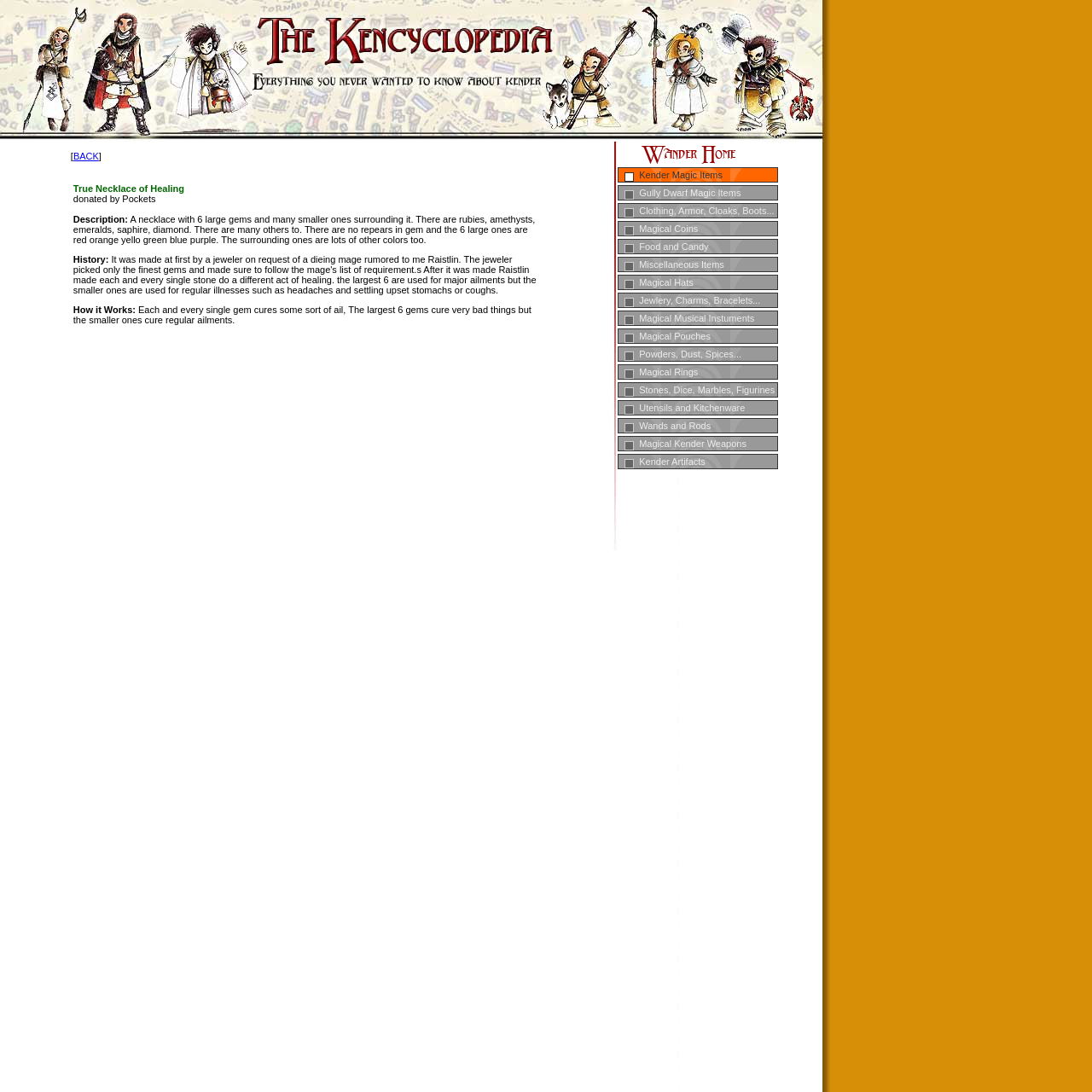Who donated the True Necklace of Healing?
Could you answer the question with a detailed and thorough explanation?

The webpage mentions that the True Necklace of Healing was donated by Pockets, which is explicitly stated in the description of the necklace.